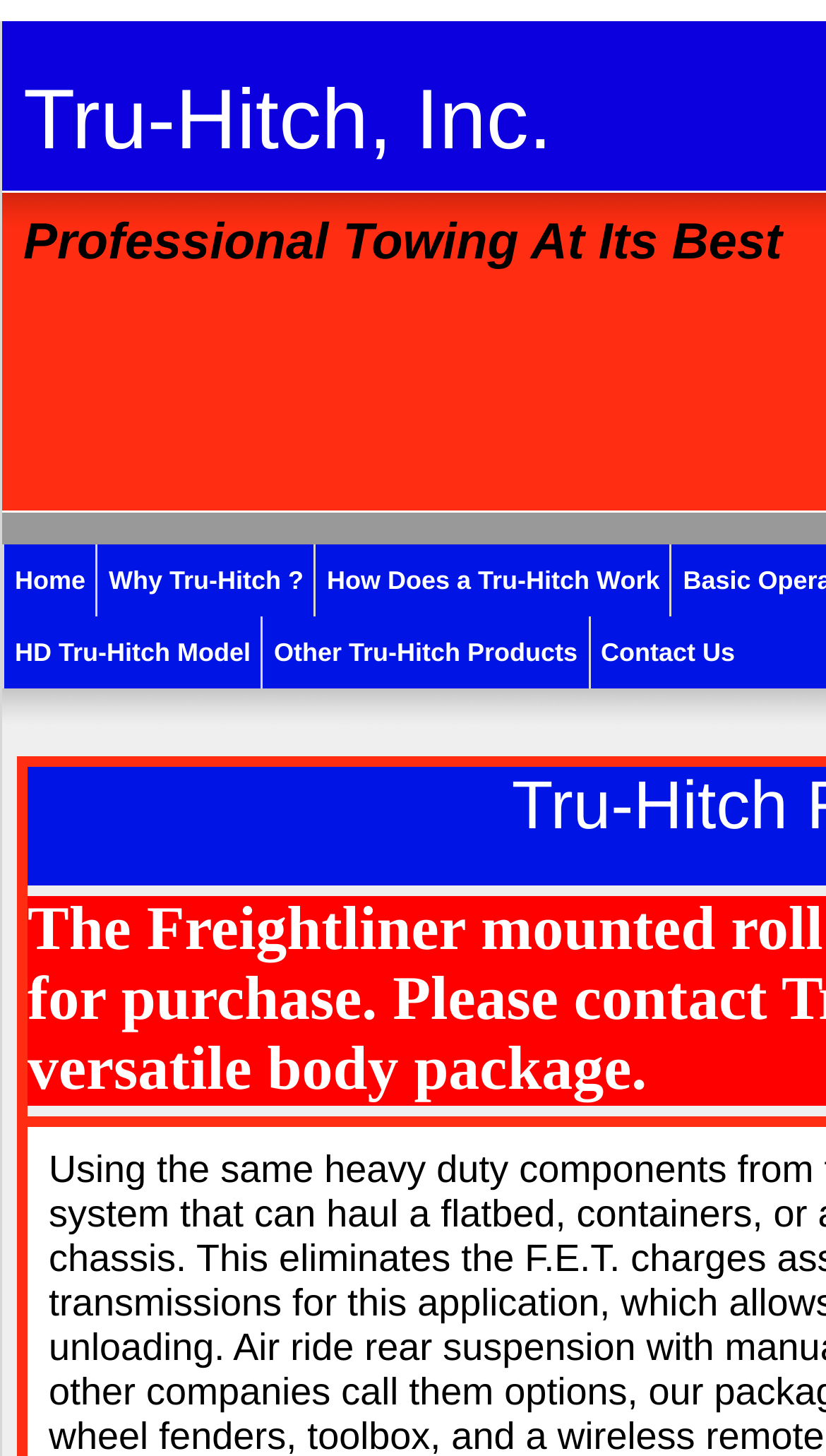How many links are in the navigation menu?
Please respond to the question with a detailed and well-explained answer.

I counted the number of link elements in the navigation menu, which are 'Home', 'Why Tru-Hitch?', 'How Does a Tru-Hitch Work', 'HD Tru-Hitch Model', and 'Other Tru-Hitch Products', and 'Contact Us'. There are 5 links in total.